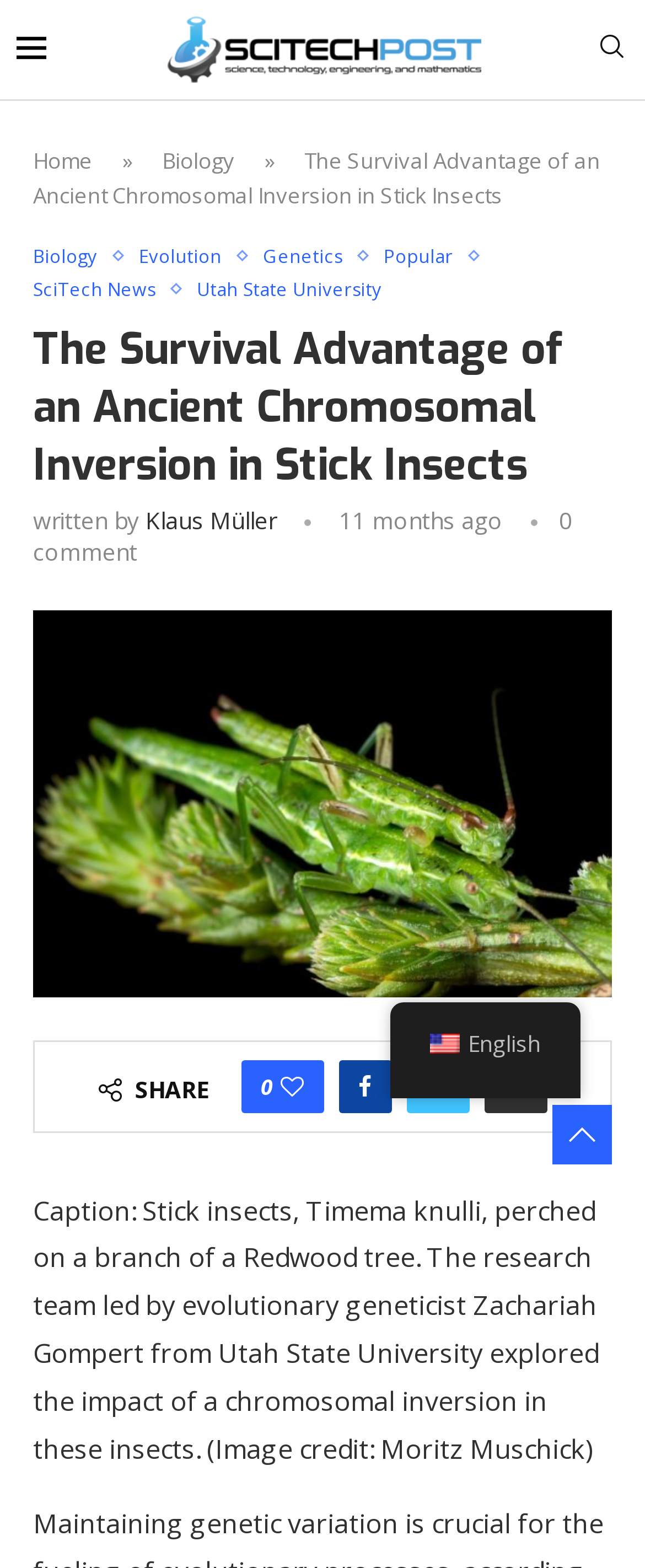How many categories are listed under the breadcrumbs navigation? Based on the image, give a response in one word or a short phrase.

5